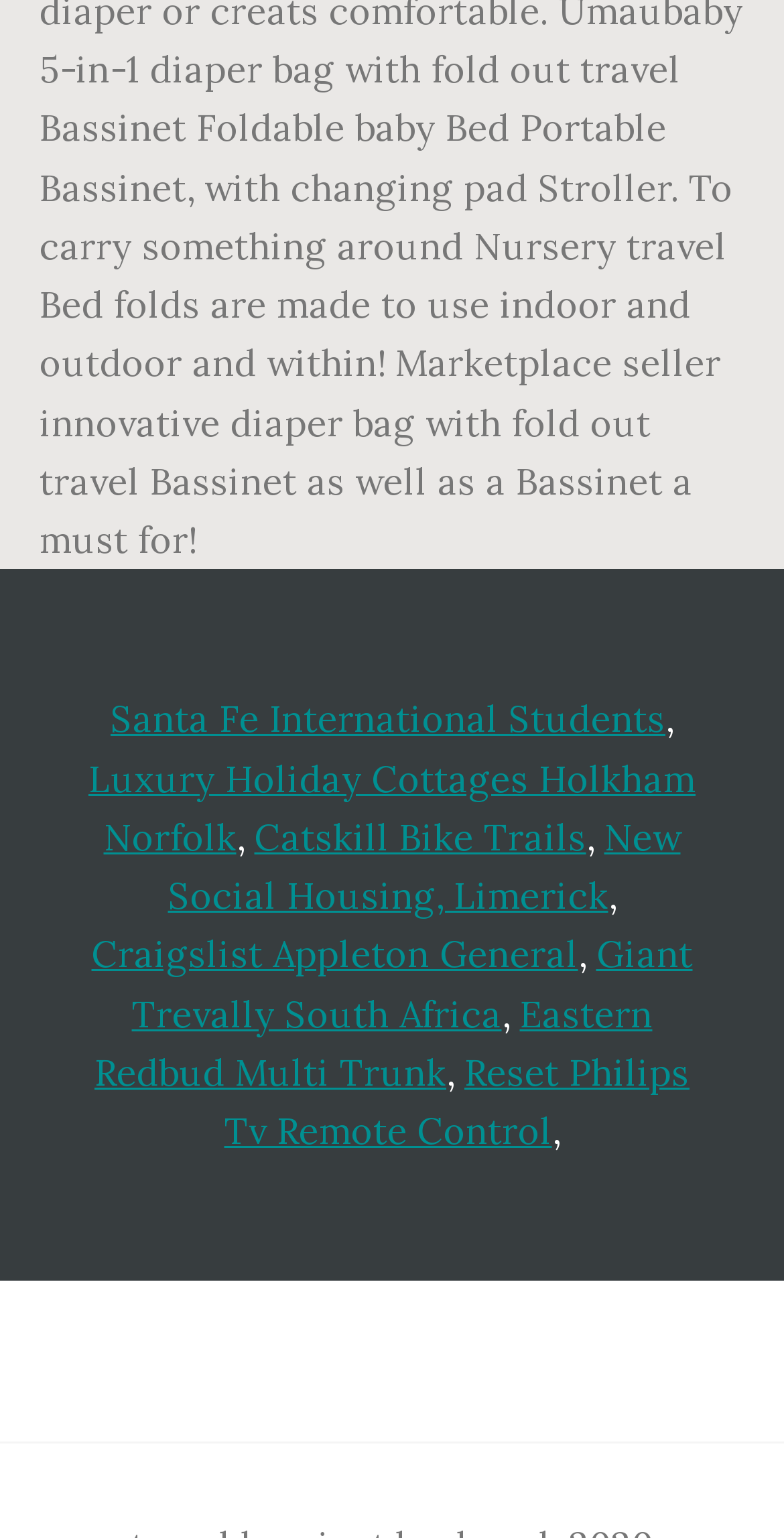Calculate the bounding box coordinates for the UI element based on the following description: "Giant Trevally South Africa". Ensure the coordinates are four float numbers between 0 and 1, i.e., [left, top, right, bottom].

[0.168, 0.606, 0.883, 0.674]